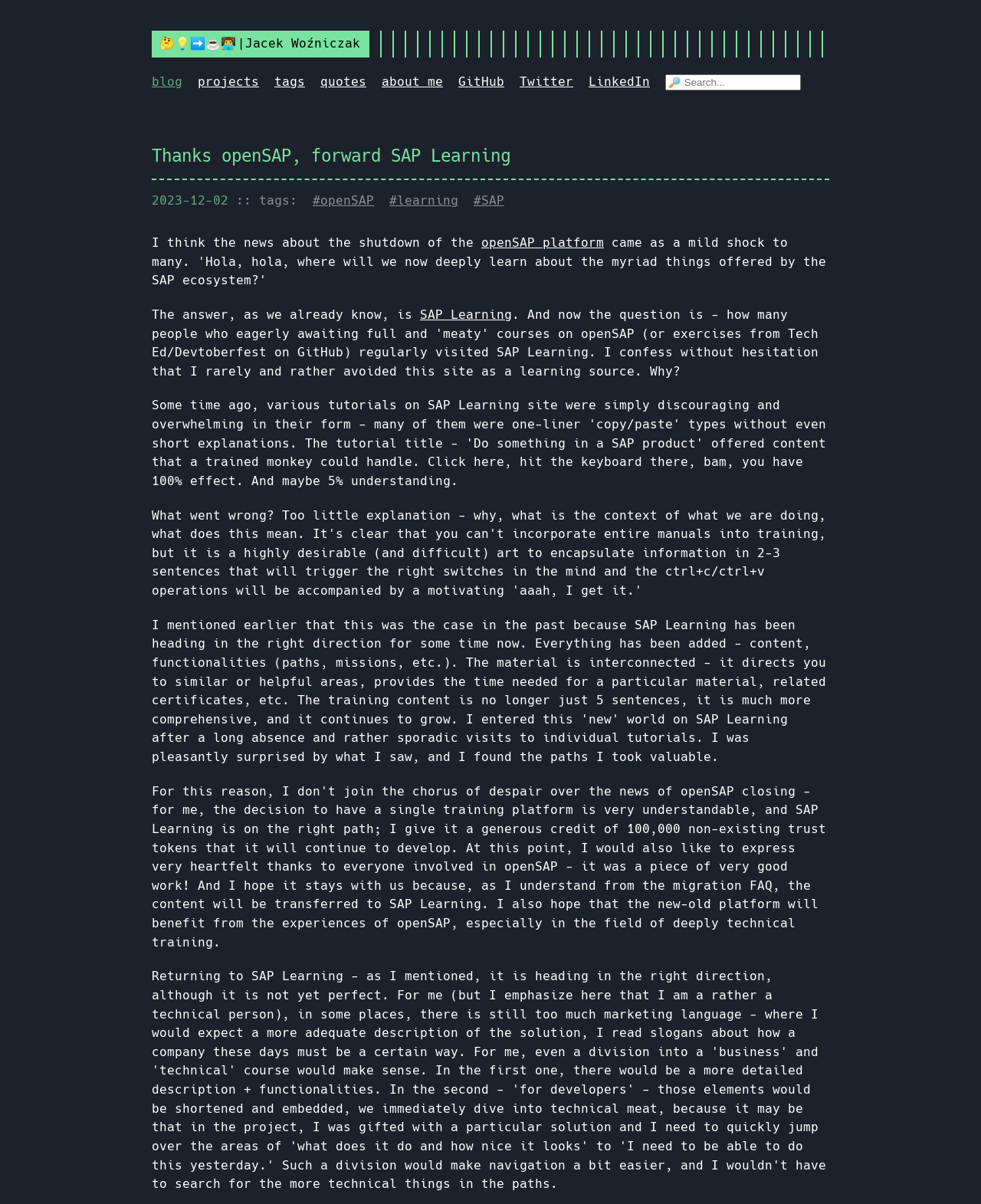Write a detailed summary of the webpage, including text, images, and layout.

This webpage is about Jacek Woźniczak, with a focus on his blog and learning experiences related to SAP. At the top, there is a navigation menu with 7 links: 'blog', 'projects', 'tags', 'quotes', 'about me', 'GitHub', and 'Twitter', followed by a search box. 

Below the navigation menu, there is a heading that reads "Thanks openSAP, forward SAP Learning" with a link to the same title. The date "2023-12-02" is displayed next to it. 

The main content of the page is a blog post, which starts with a line of text that mentions the shutdown of the openSAP platform. There is a link to "openSAP platform" within this text. The post continues with another line of text that mentions "SAP Learning", which is also a link. The post appears to be discussing the author's thoughts on the shutdown of openSAP and the transition to SAP Learning.